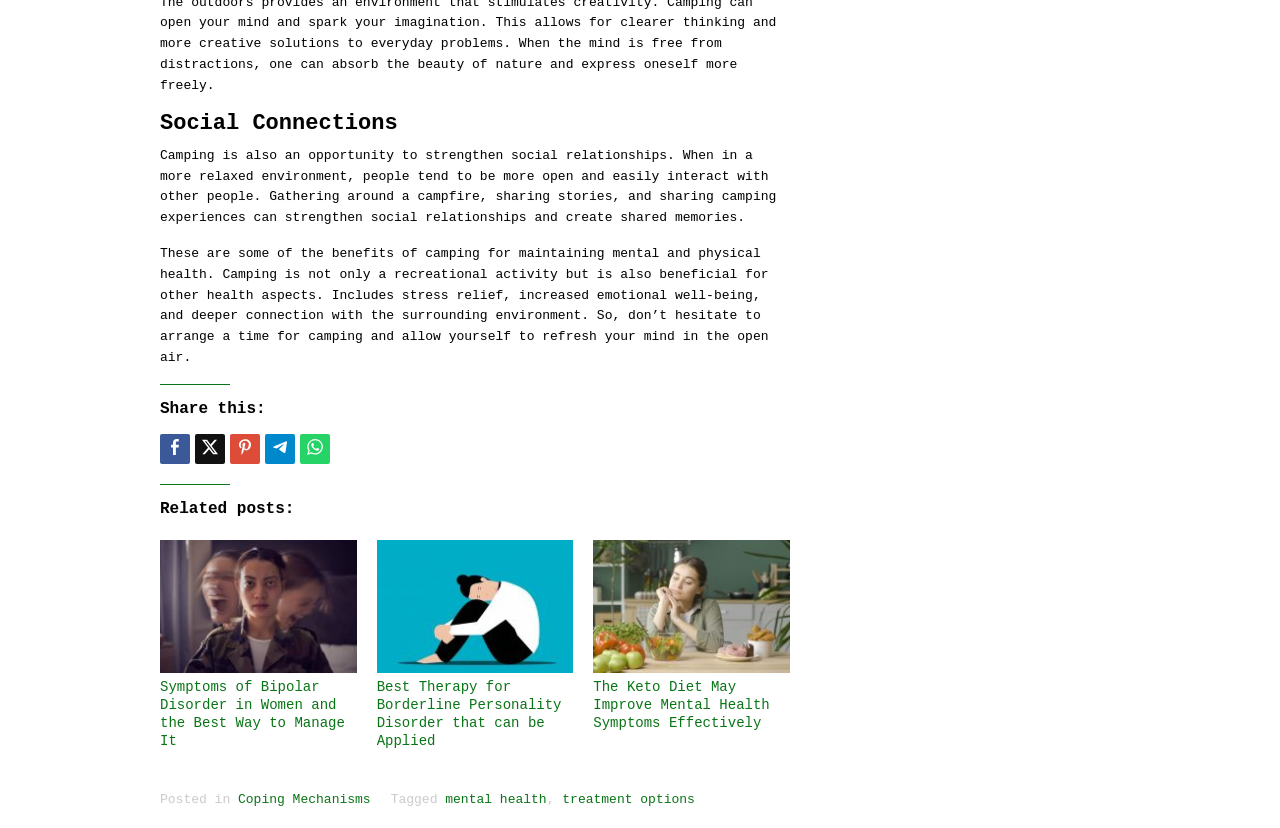What is the main topic of the webpage?
Based on the image, answer the question with as much detail as possible.

The webpage discusses the benefits of camping, specifically its impact on mental and physical health, and social relationships.